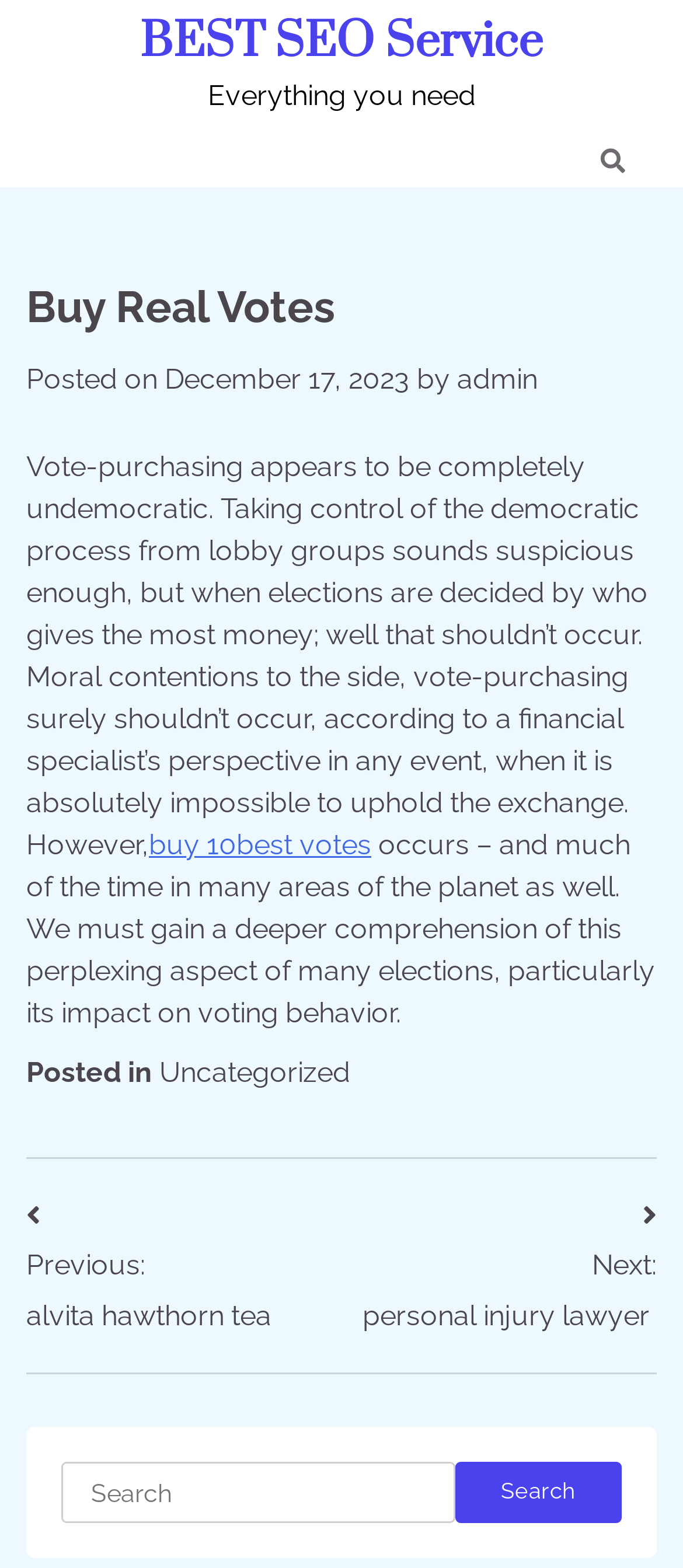Kindly determine the bounding box coordinates for the clickable area to achieve the given instruction: "Visit the Blog".

None